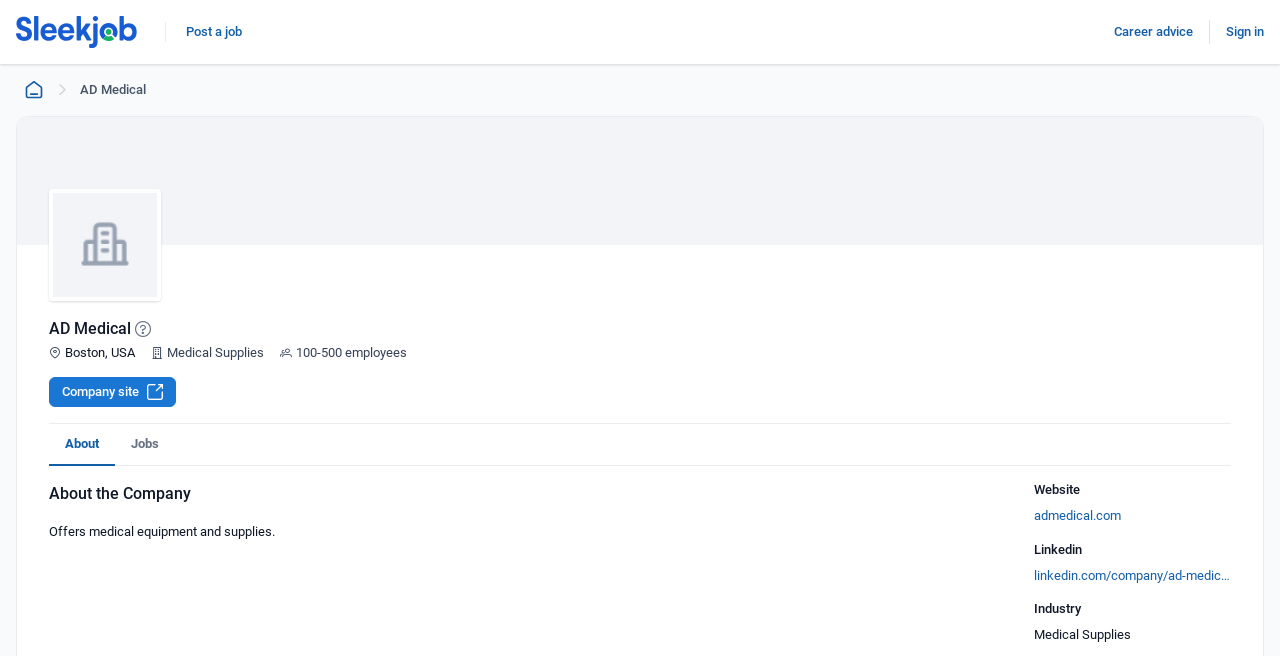Determine the bounding box of the UI component based on this description: "Jobs". The bounding box coordinates should be four float values between 0 and 1, i.e., [left, top, right, bottom].

[0.09, 0.646, 0.137, 0.707]